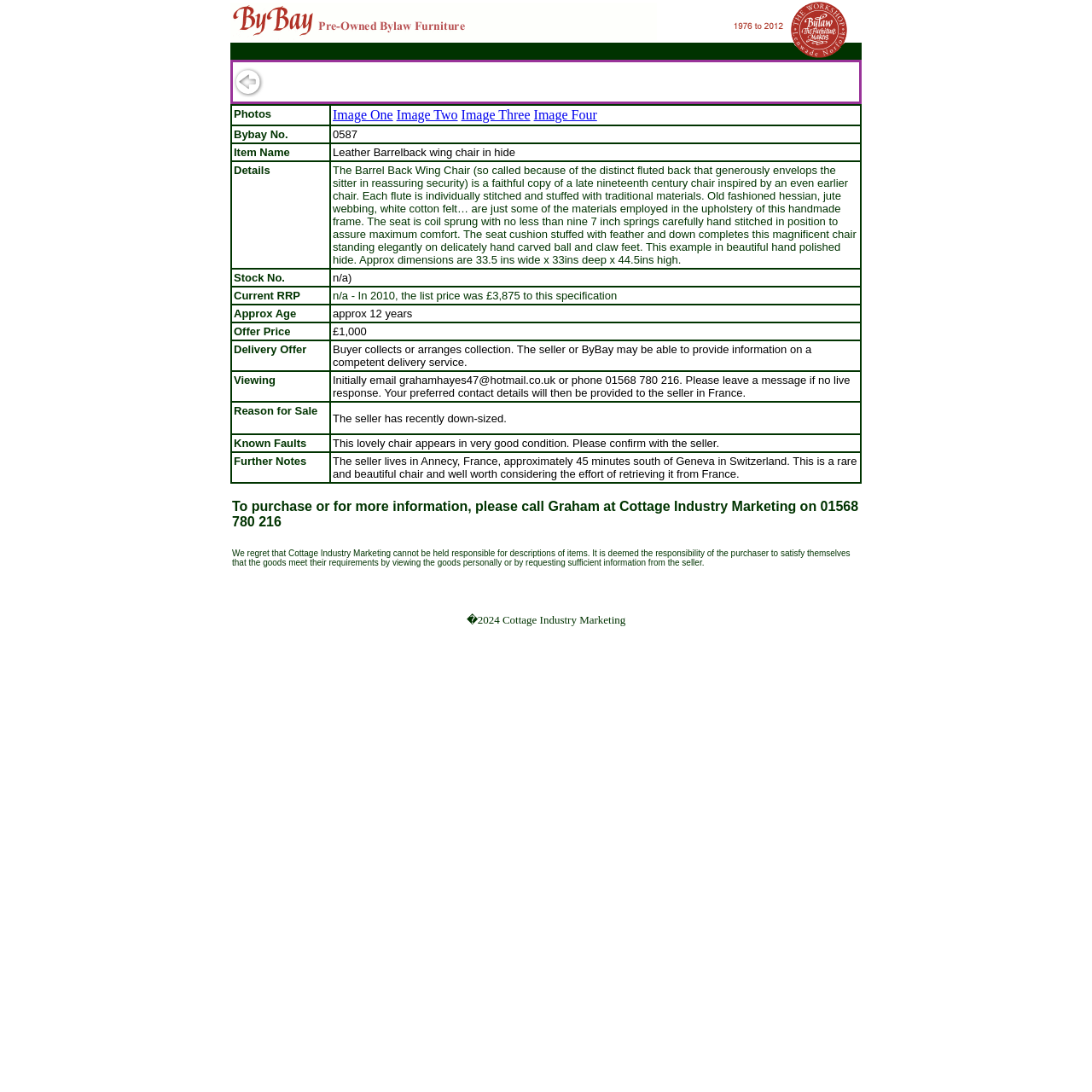Answer the question in one word or a short phrase:
What type of furniture is being sold?

Leather Barrelback wing chair